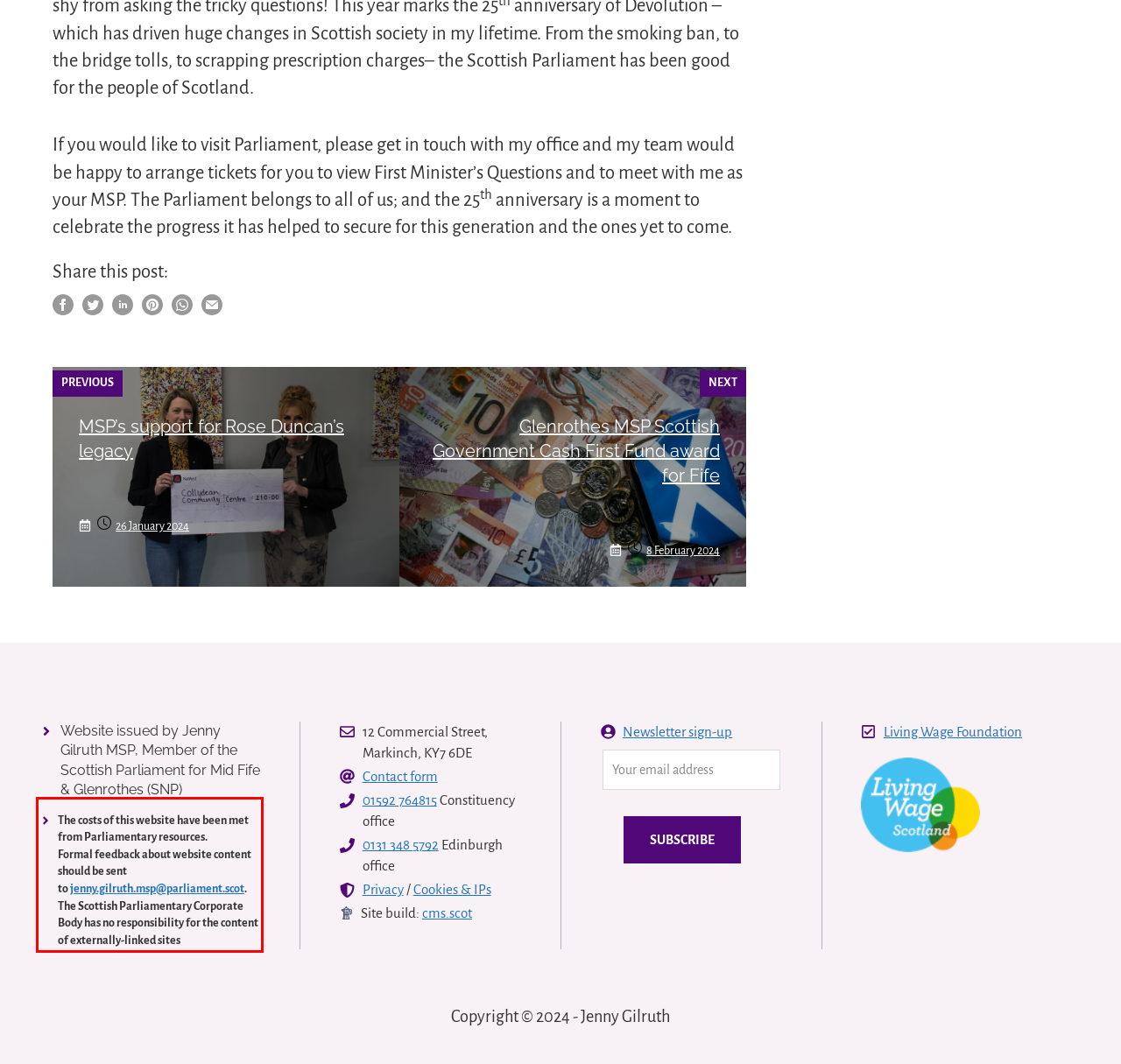Examine the webpage screenshot, find the red bounding box, and extract the text content within this marked area.

The costs of this website have been met from Parliamentary resources. Formal feedback about website content should be sent to jenny.gilruth.msp@parliament.scot. The Scottish Parliamentary Corporate Body has no responsibility for the content of externally-linked sites